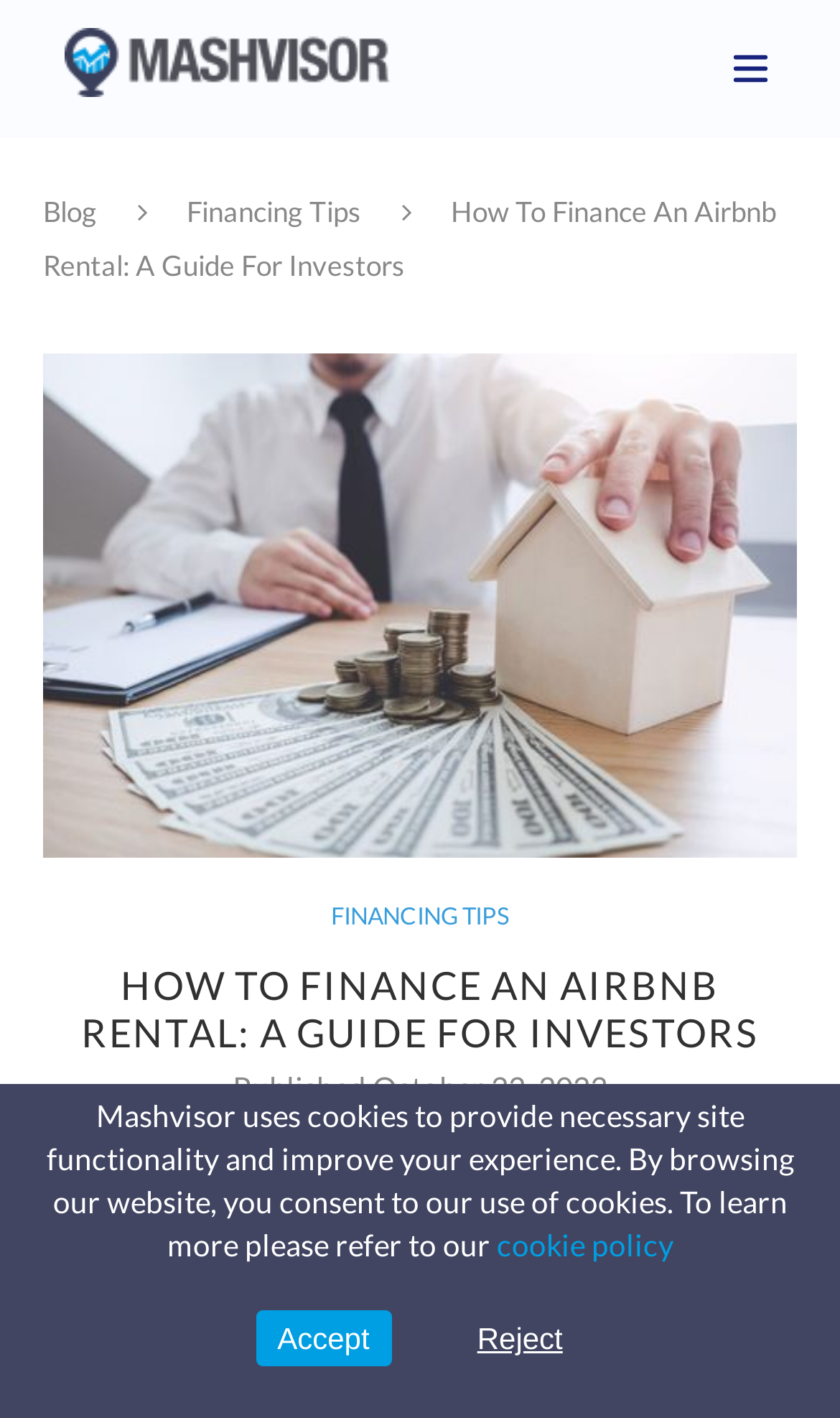What is the topic of the blog post?
Please provide a comprehensive answer based on the details in the screenshot.

The topic of the blog post can be determined by reading the heading 'HOW TO FINANCE AN AIRBNB RENTAL: A GUIDE FOR INVESTORS' which indicates that the blog post is about financing Airbnb rentals.